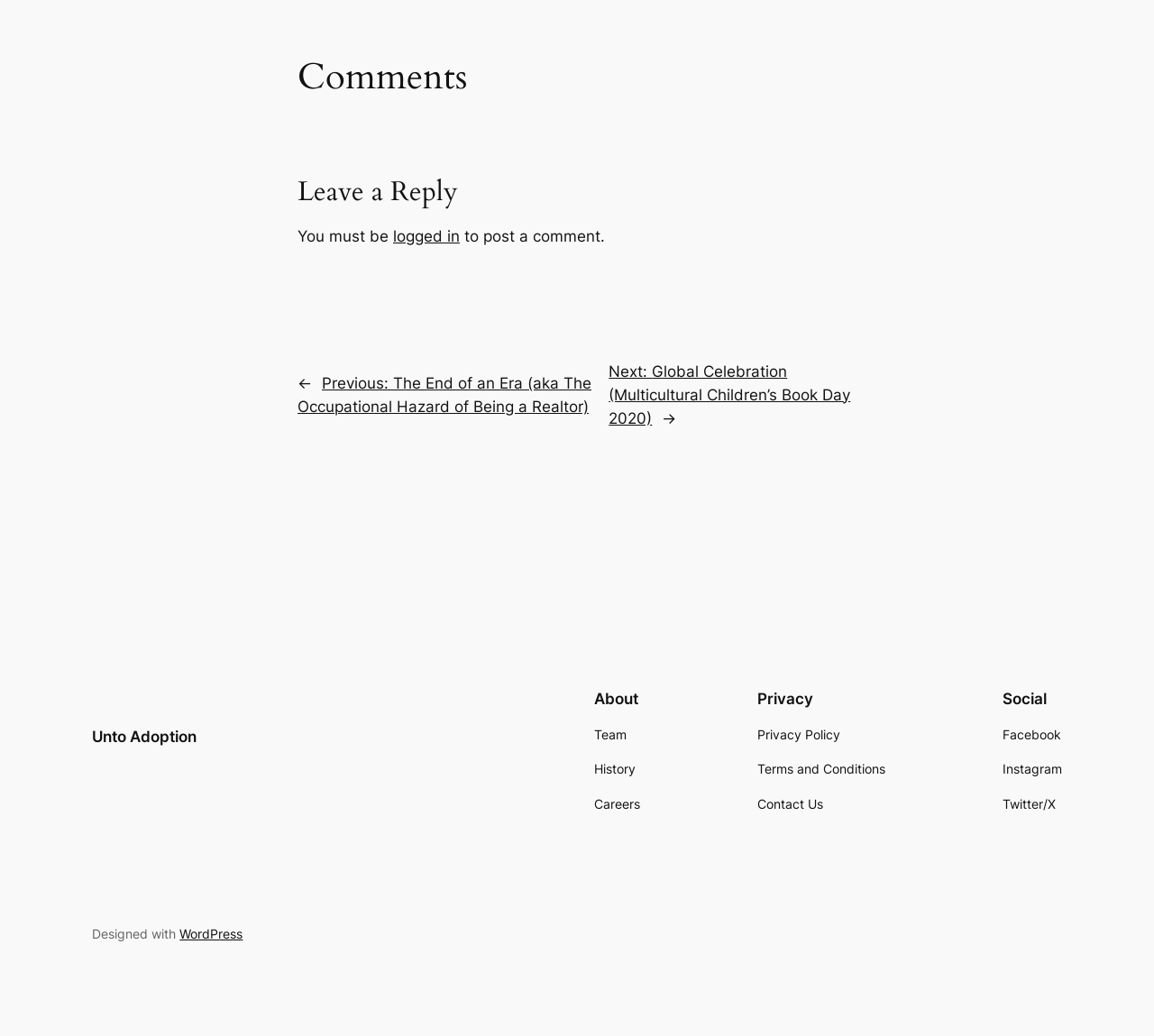Please identify the bounding box coordinates of the element's region that I should click in order to complete the following instruction: "Click on 'Facebook' to view the Facebook page". The bounding box coordinates consist of four float numbers between 0 and 1, i.e., [left, top, right, bottom].

[0.868, 0.7, 0.919, 0.719]